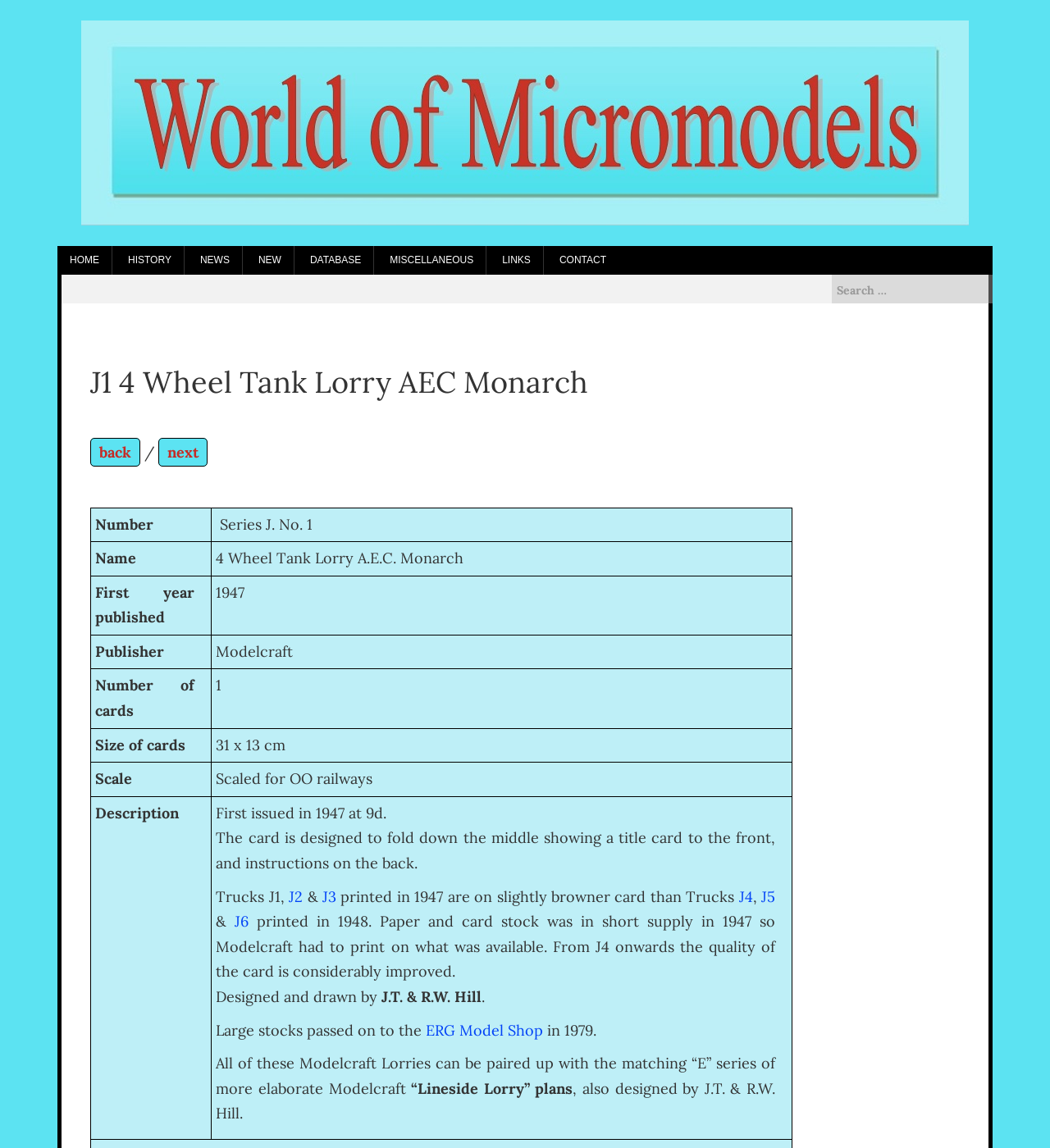Please locate the bounding box coordinates of the region I need to click to follow this instruction: "Click on the HOME link".

[0.055, 0.214, 0.106, 0.239]